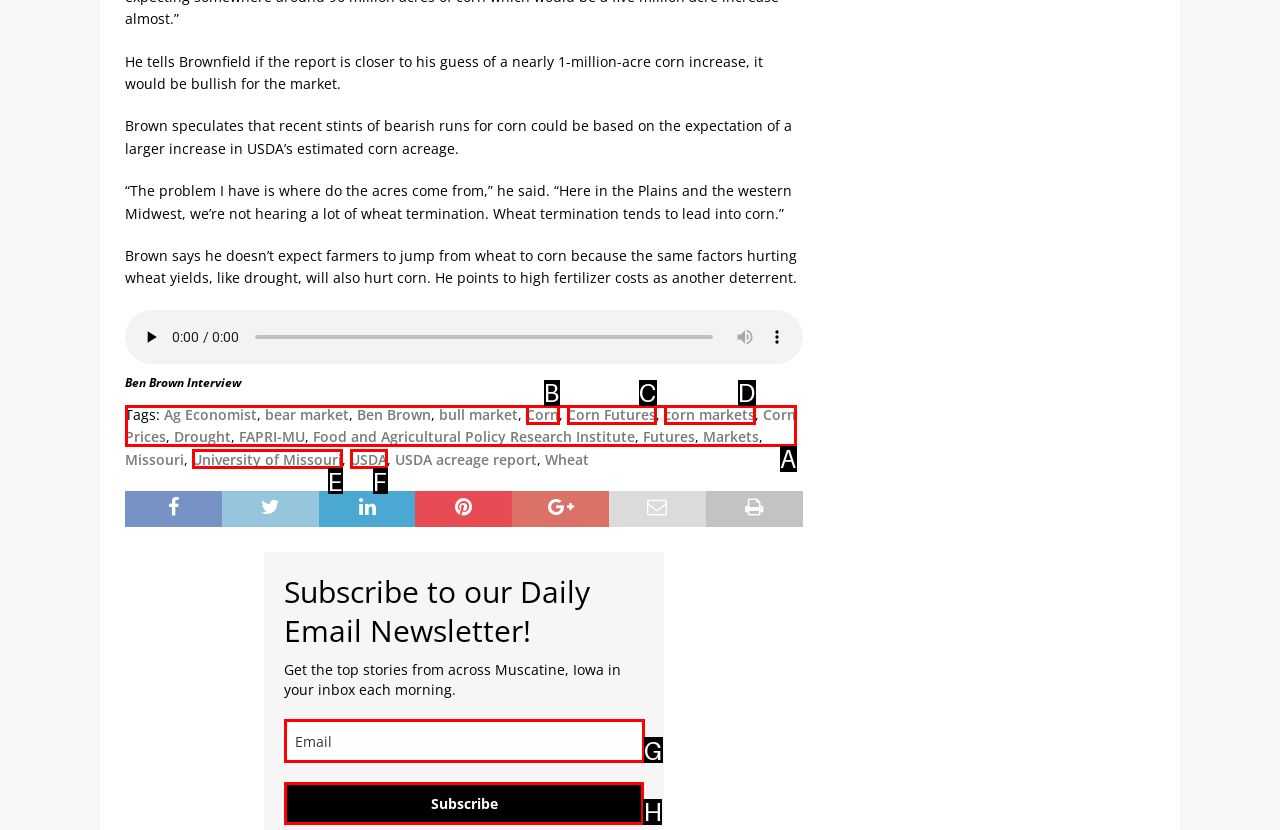Tell me which one HTML element I should click to complete the following task: Subscribe to the daily email newsletter
Answer with the option's letter from the given choices directly.

H